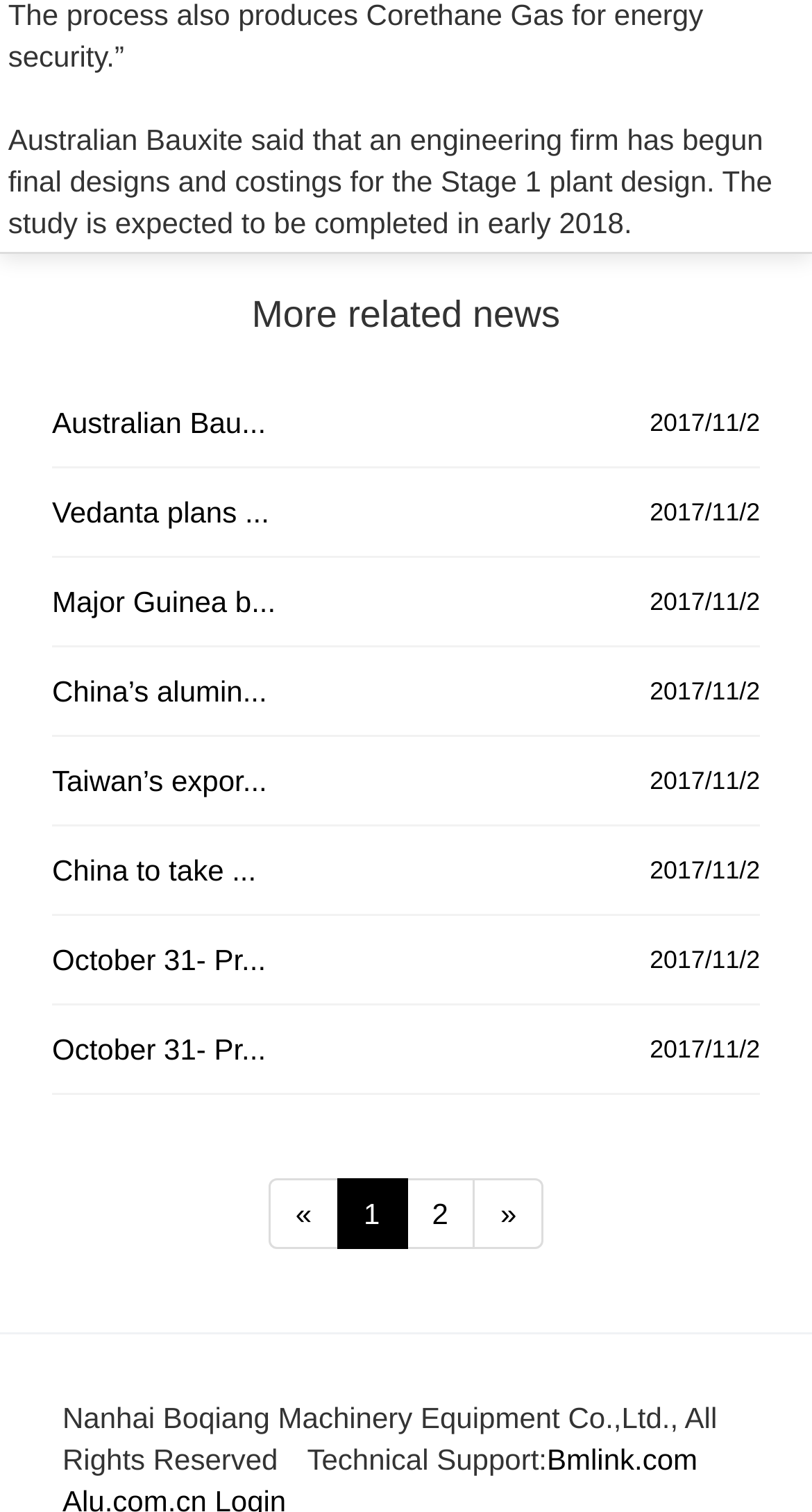Please specify the bounding box coordinates of the element that should be clicked to execute the given instruction: 'Check technical support'. Ensure the coordinates are four float numbers between 0 and 1, expressed as [left, top, right, bottom].

[0.674, 0.954, 0.859, 0.976]